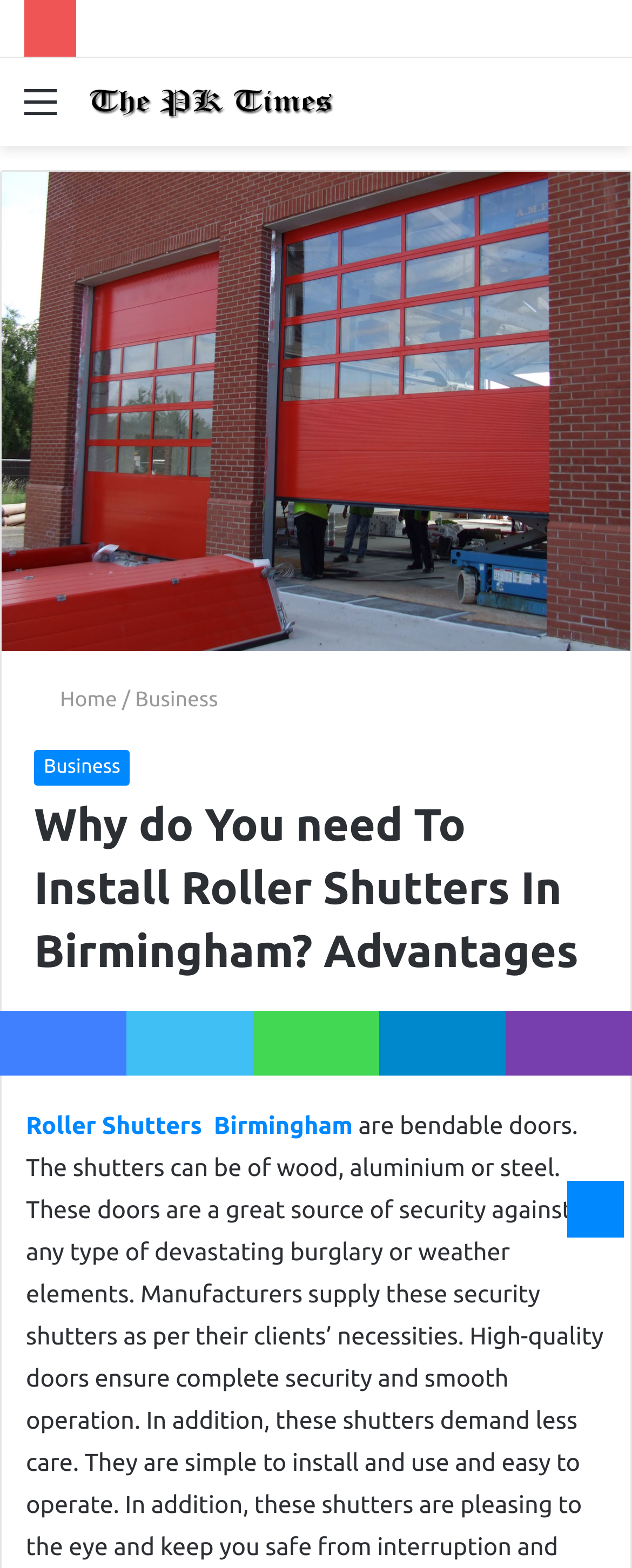What is the name of the website?
Please answer the question with a detailed and comprehensive explanation.

I determined the answer by looking at the top-left corner of the webpage, where I found a link with the text 'The PK Times' accompanied by an image, which suggests that it is the website's logo and name.